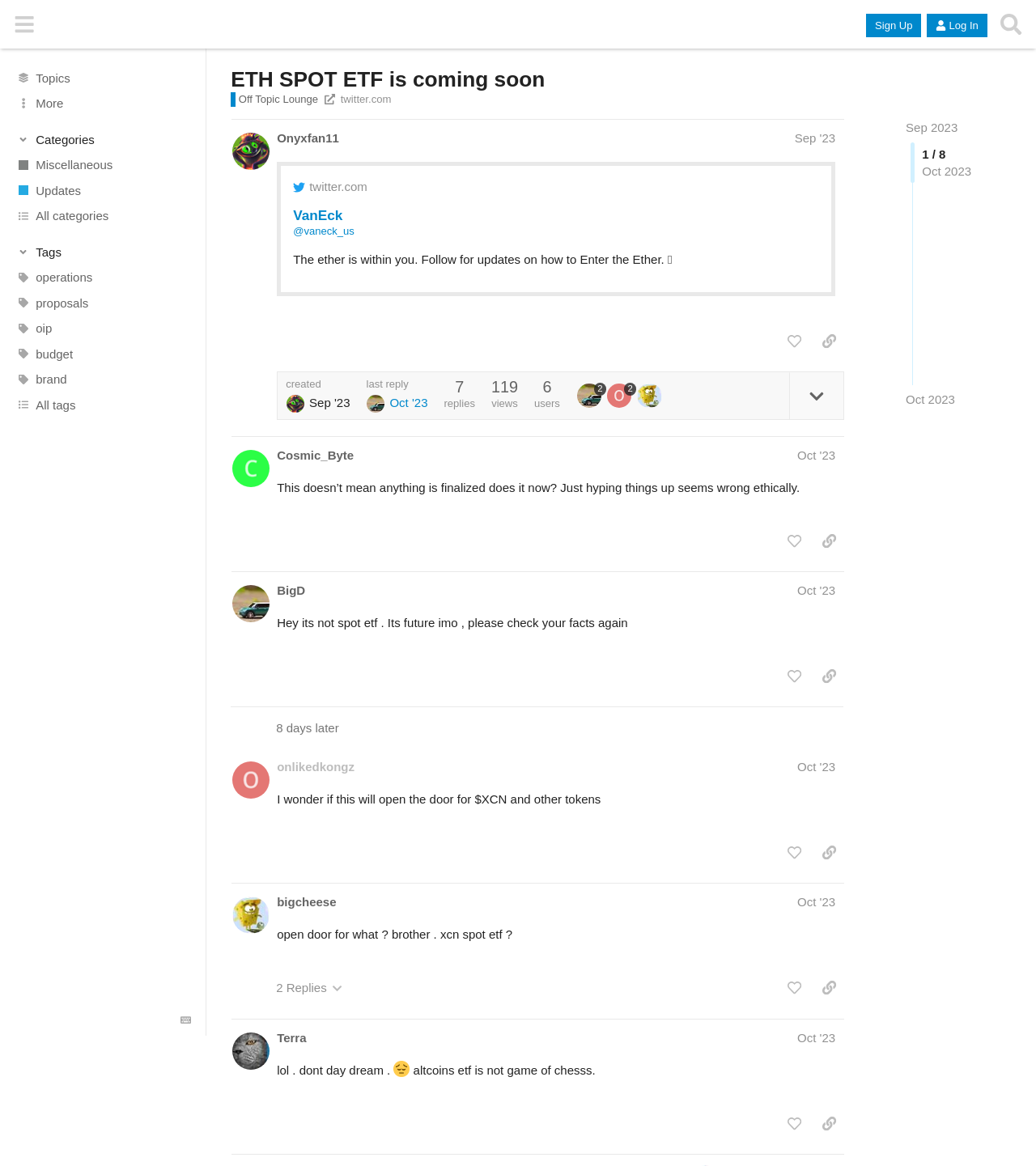Please find the bounding box coordinates of the section that needs to be clicked to achieve this instruction: "Search for something".

[0.959, 0.006, 0.992, 0.036]